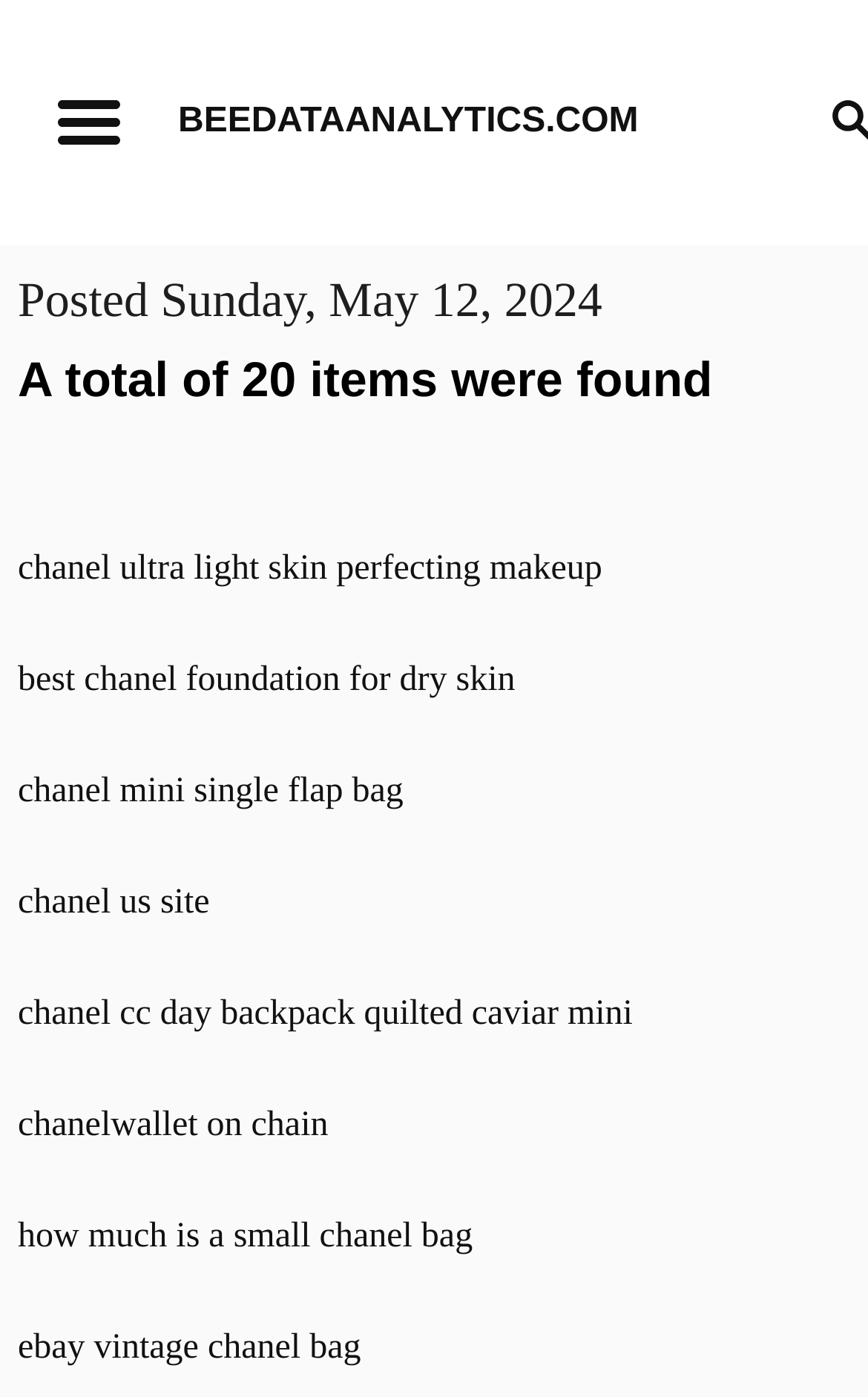Determine the bounding box coordinates for the area you should click to complete the following instruction: "Click the menu button".

[0.0, 0.019, 0.205, 0.156]